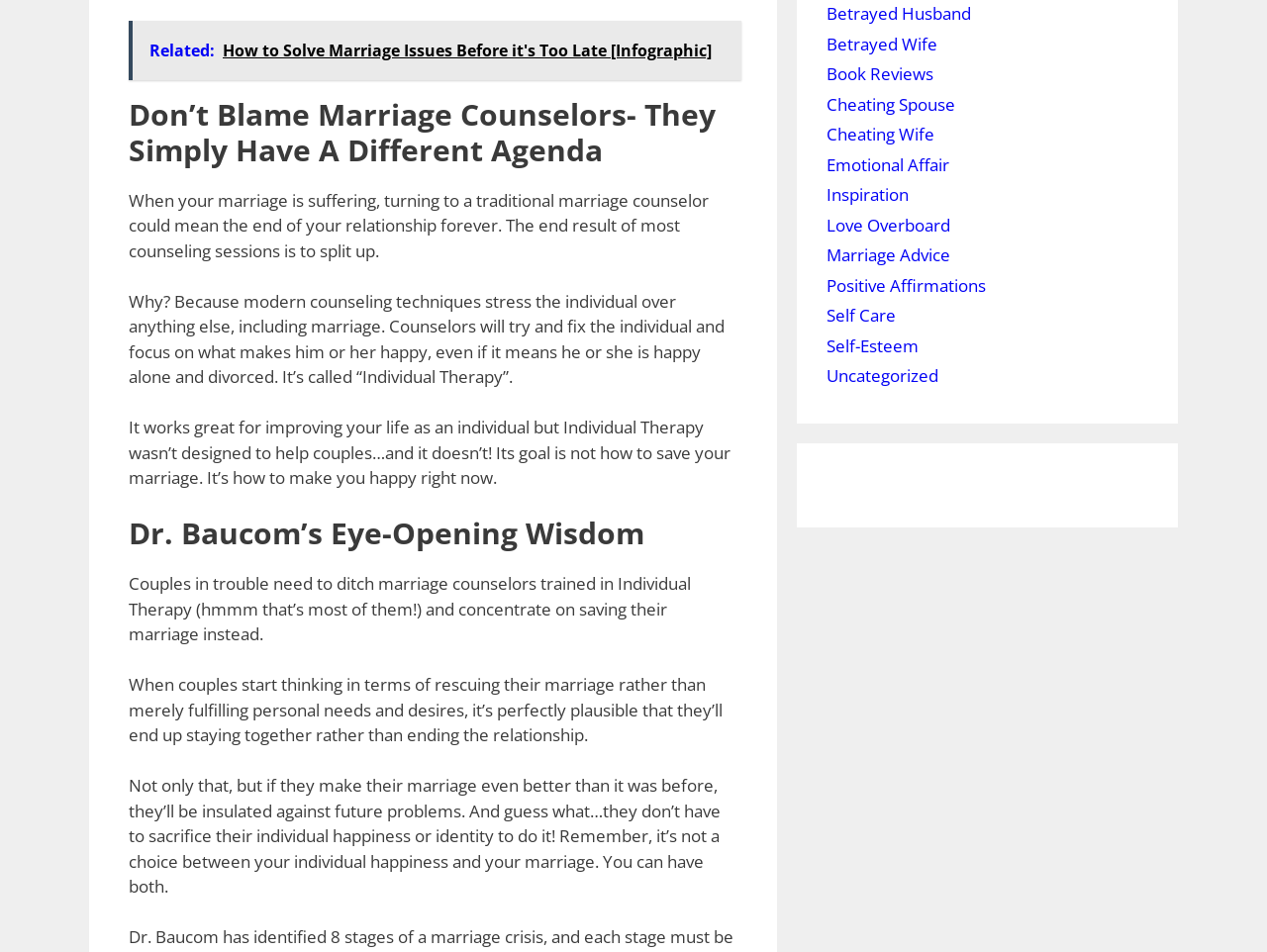Determine the coordinates of the bounding box for the clickable area needed to execute this instruction: "Visit 'Marriage Advice' page".

[0.652, 0.256, 0.75, 0.28]